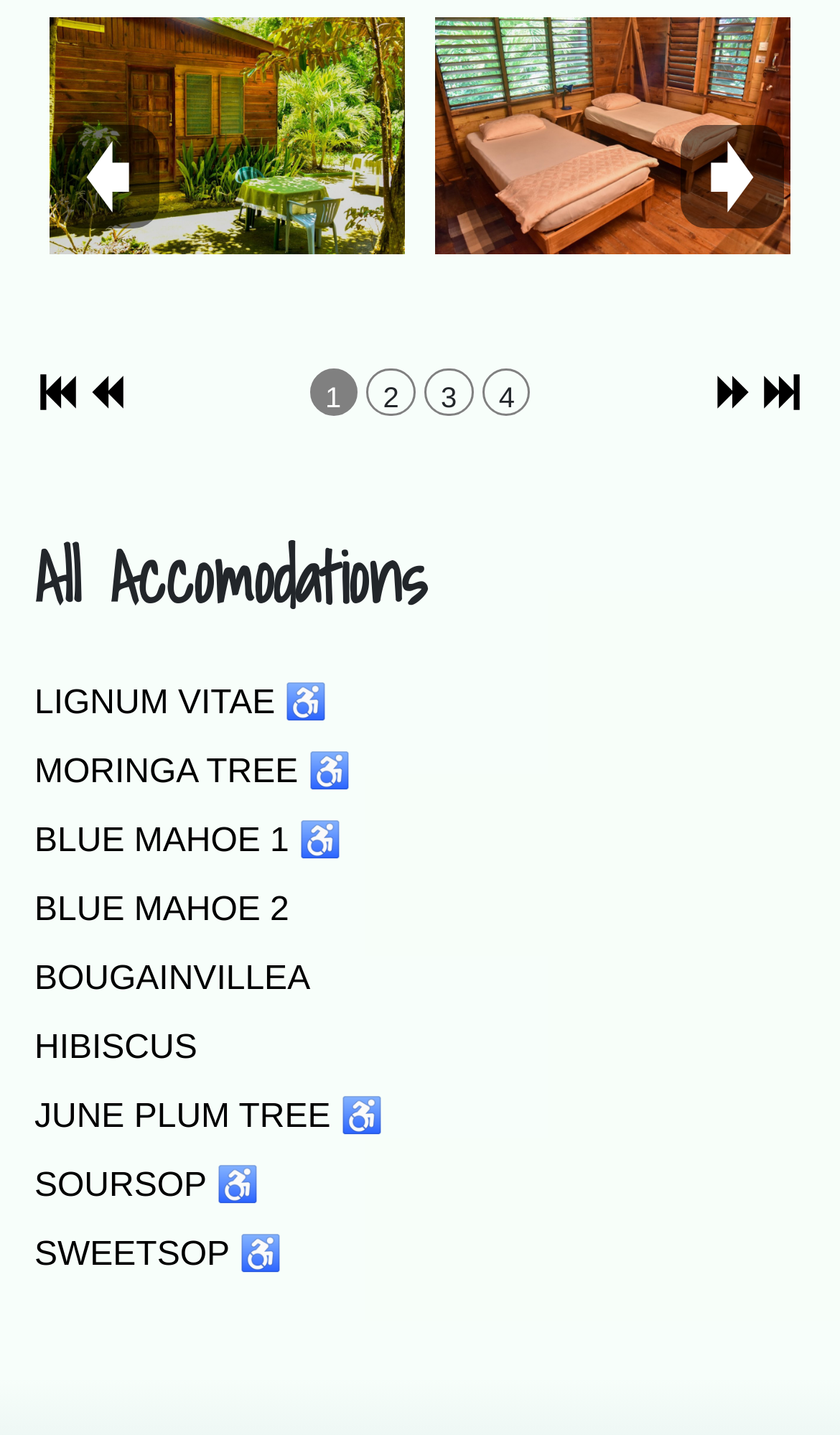Refer to the image and offer a detailed explanation in response to the question: What is the heading above the accommodations?

The heading above the accommodations is 'All Accomodations', which is a heading element located at the top-center of the webpage, with a bounding box coordinate of [0.041, 0.374, 0.959, 0.431].